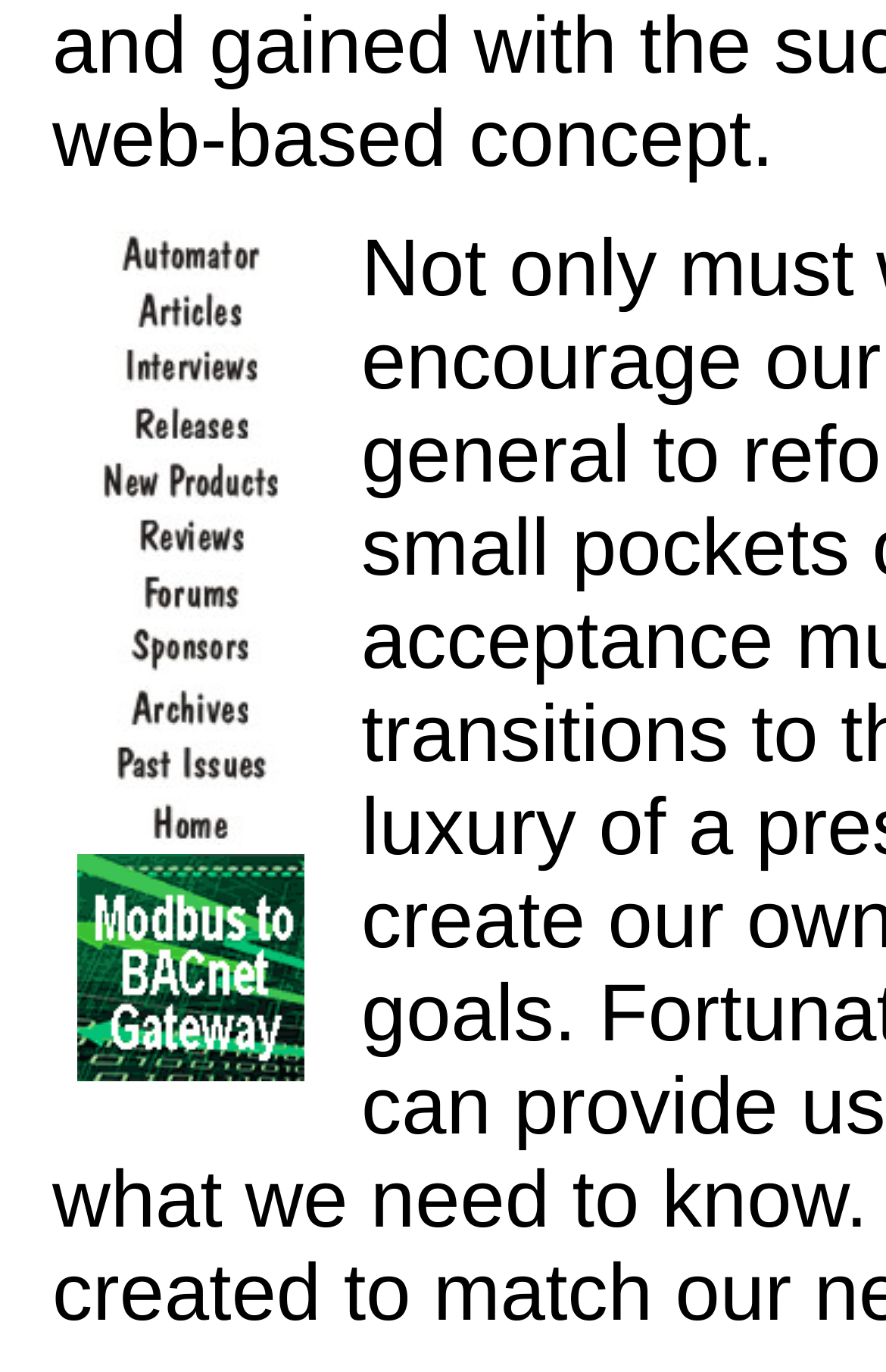Specify the bounding box coordinates for the region that must be clicked to perform the given instruction: "Leave a comment".

None